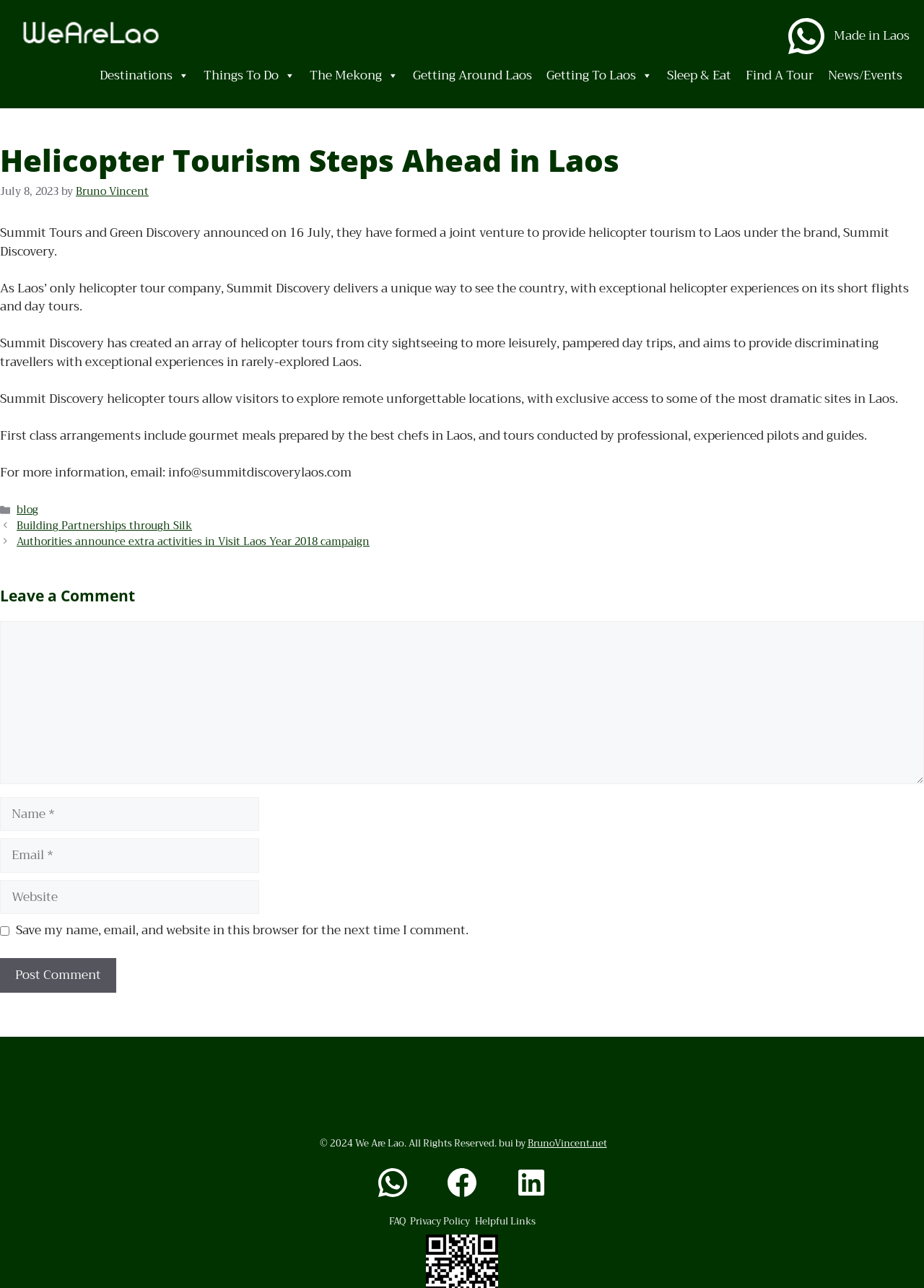Locate the bounding box coordinates of the segment that needs to be clicked to meet this instruction: "Click on the 'Destinations' link".

[0.1, 0.045, 0.212, 0.073]